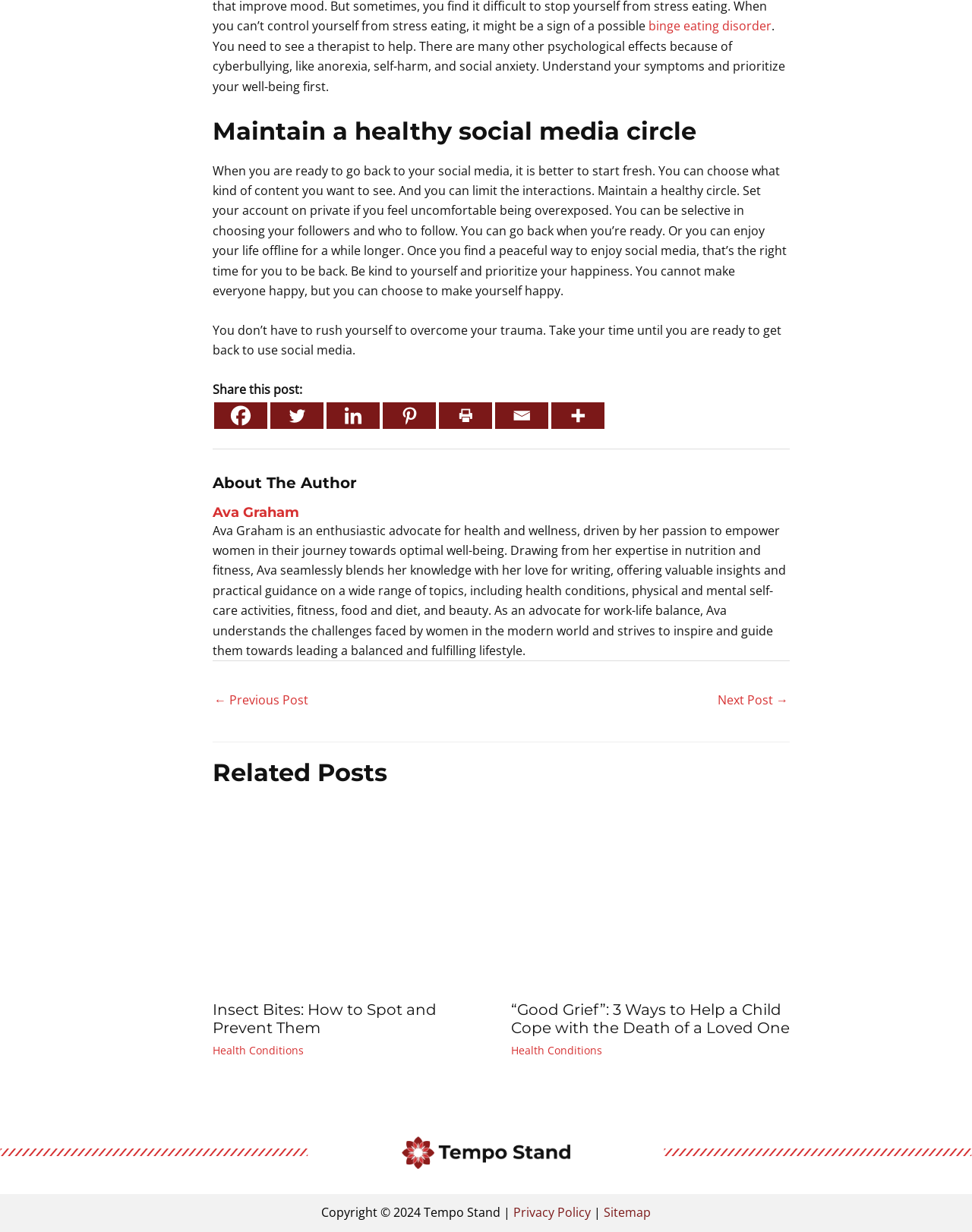Please determine the bounding box coordinates of the element's region to click in order to carry out the following instruction: "Read more about Insect Bites: How to Spot and Prevent Them". The coordinates should be four float numbers between 0 and 1, i.e., [left, top, right, bottom].

[0.219, 0.719, 0.506, 0.732]